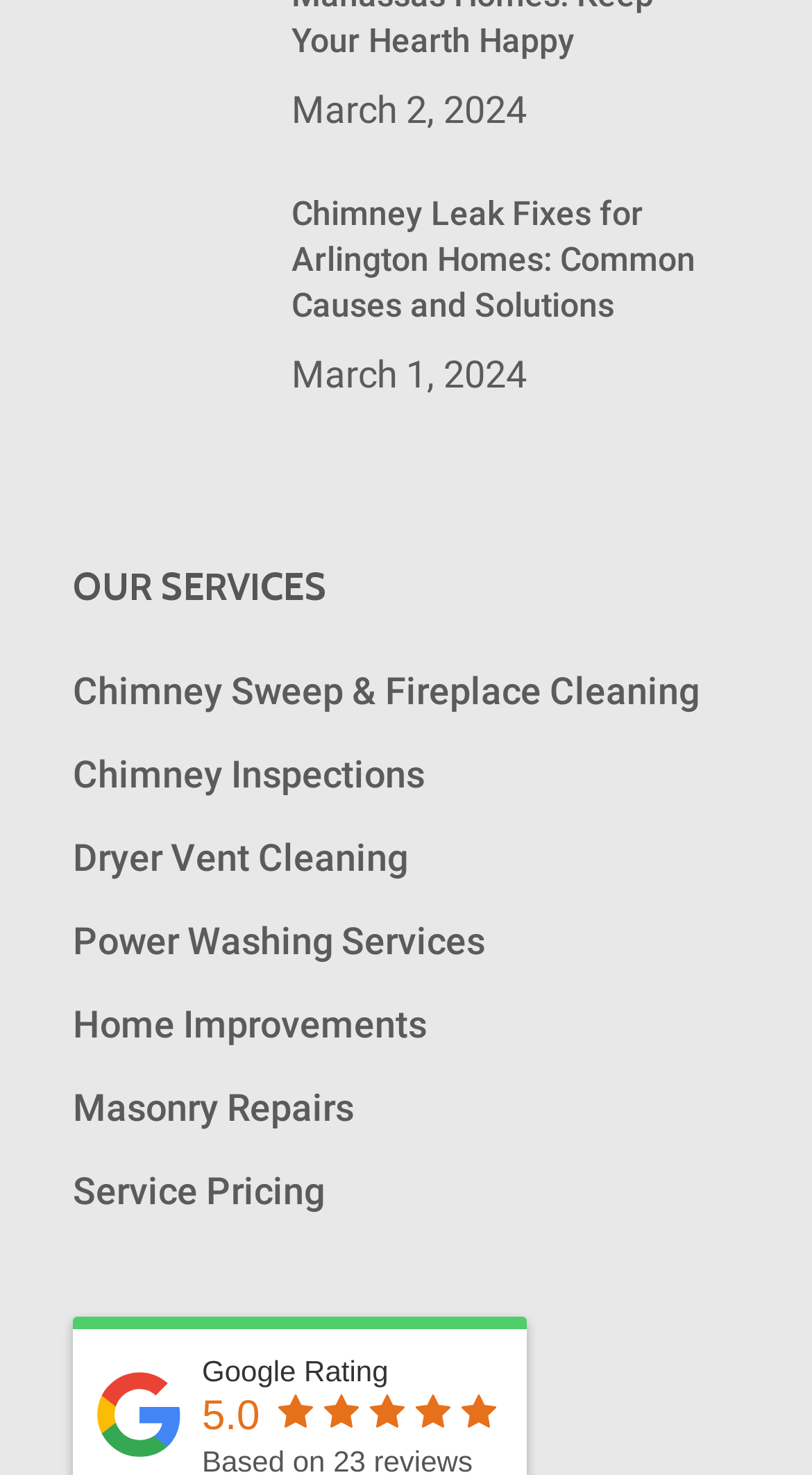Find and provide the bounding box coordinates for the UI element described here: "Chimney Sweep & Fireplace Cleaning". The coordinates should be given as four float numbers between 0 and 1: [left, top, right, bottom].

[0.09, 0.453, 0.862, 0.482]